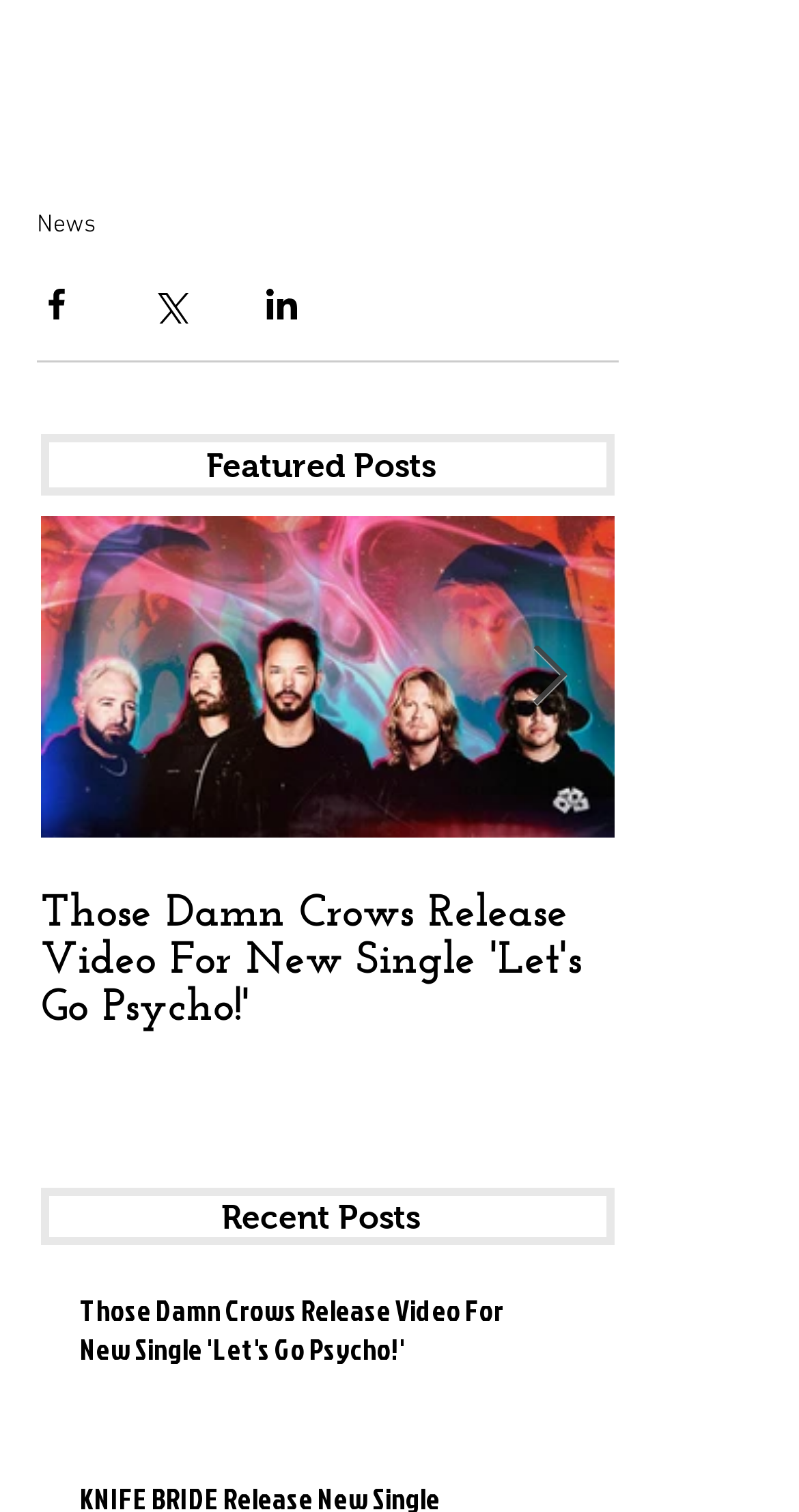How many posts are displayed on the webpage?
Could you give a comprehensive explanation in response to this question?

There are two posts displayed on the webpage. The first post is 'Those Damn Crows Release Video For New Single 'Let's Go Psycho!'' and the second post is also 'Those Damn Crows Release Video For New Single 'Let's Go Psycho!''.